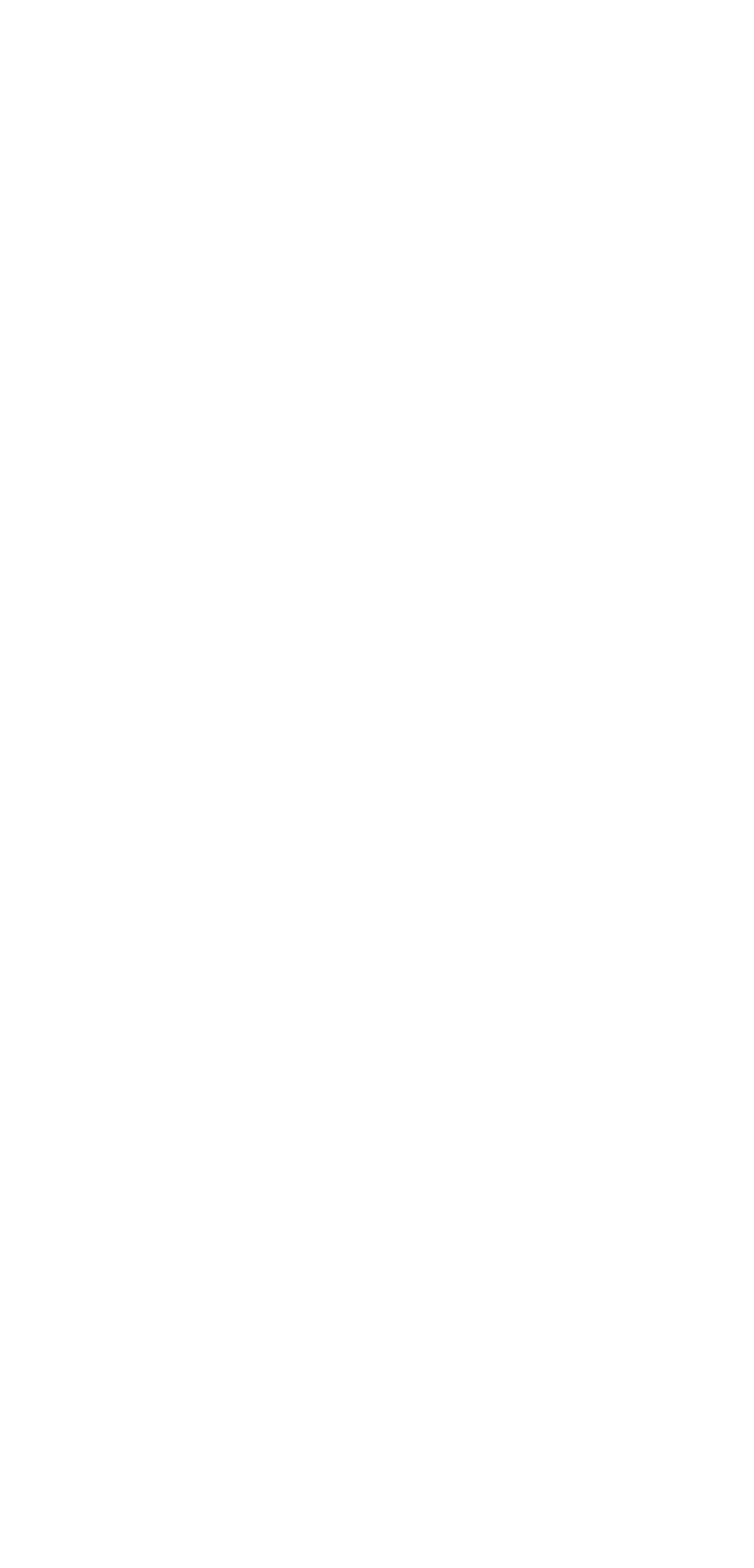Provide a one-word or short-phrase answer to the question:
What is the bounding box coordinate of the region containing the text 'casino Conferences'?

[0.0, 0.545, 1.0, 0.582]